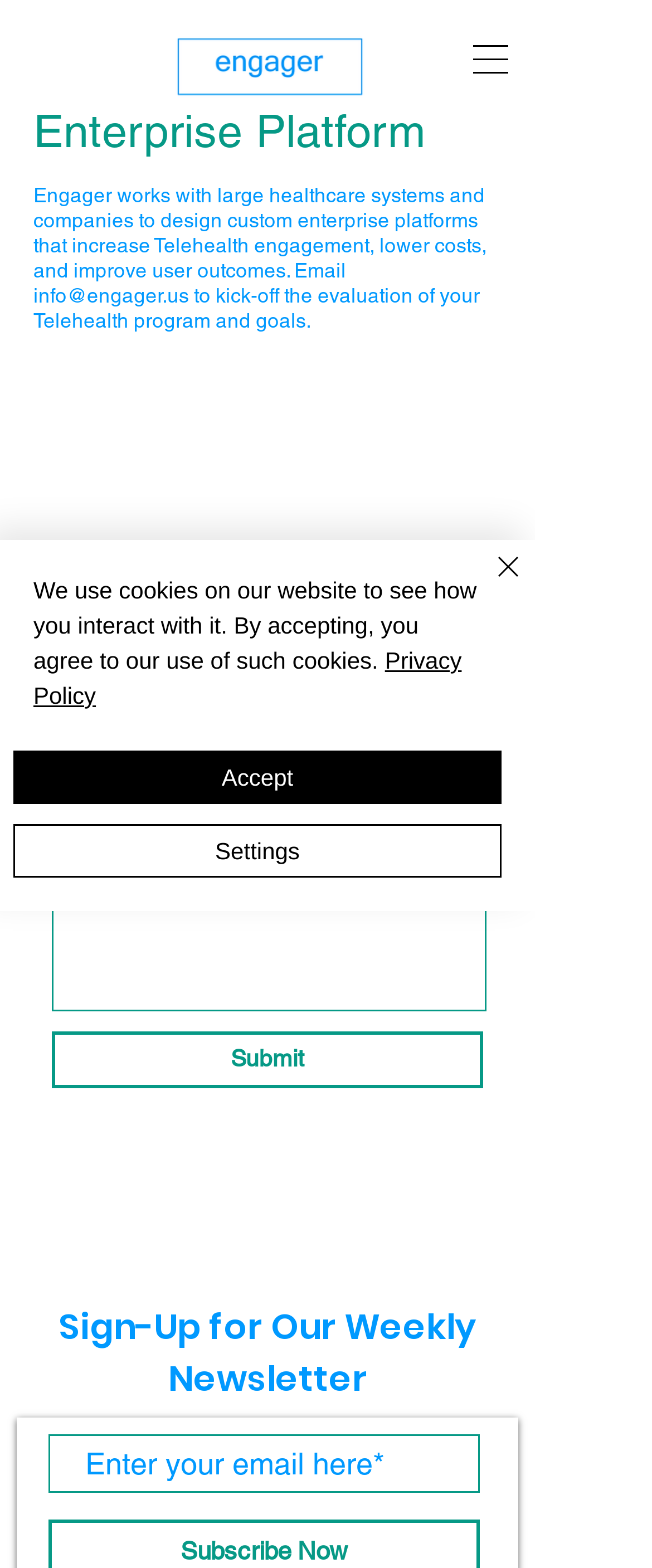Identify the bounding box of the UI element described as follows: "aria-label="Email" name="email" placeholder="Email"". Provide the coordinates as four float numbers in the range of 0 to 1 [left, top, right, bottom].

[0.077, 0.461, 0.744, 0.499]